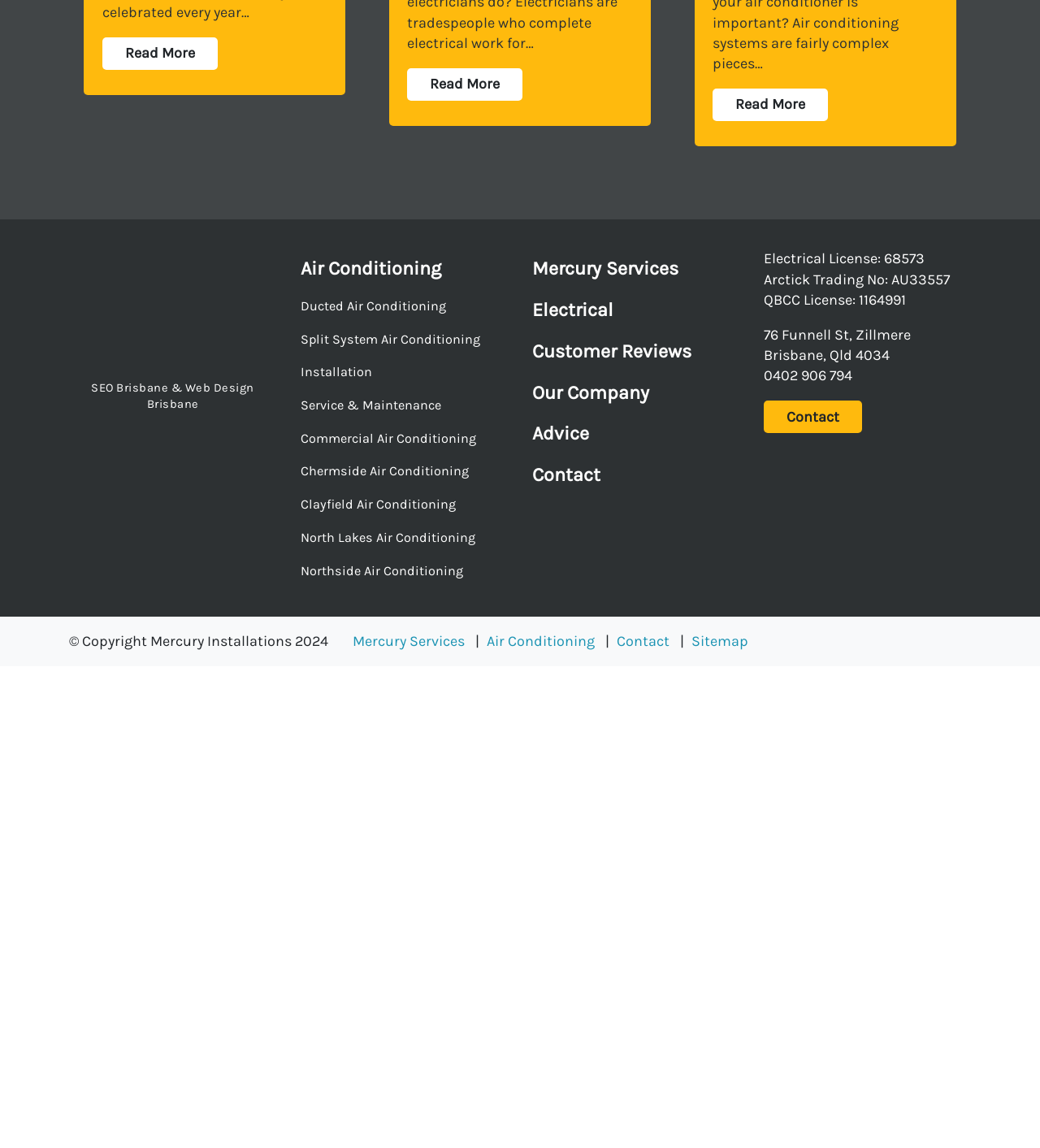What is the address of the company?
Provide a detailed and well-explained answer to the question.

The StaticText element with the text '76 Funnell St, Zillmere' is located at the bottom of the webpage, which is a common location for company addresses, indicating that it is the address of the company.